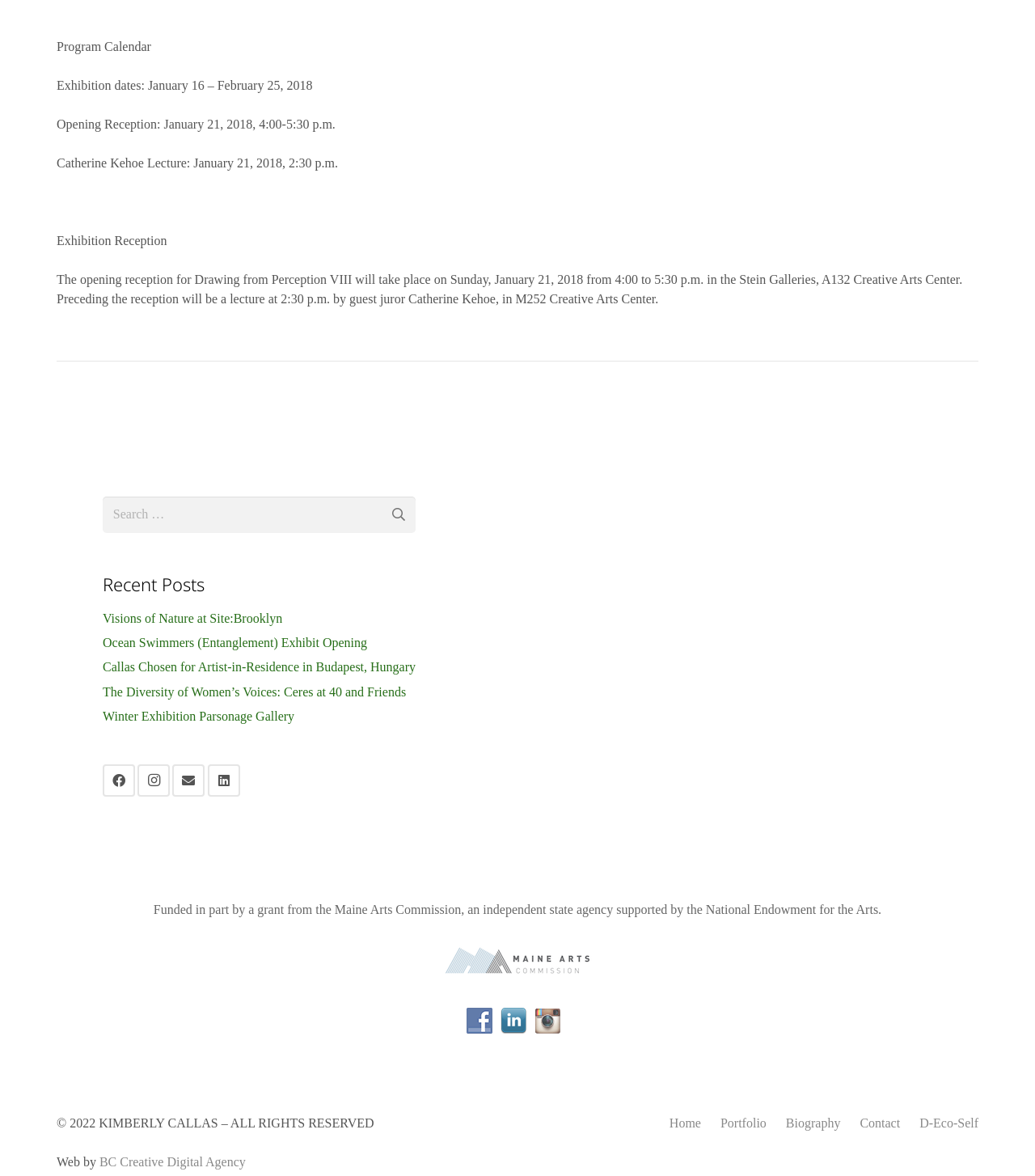Point out the bounding box coordinates of the section to click in order to follow this instruction: "Search for something".

[0.099, 0.422, 0.402, 0.453]